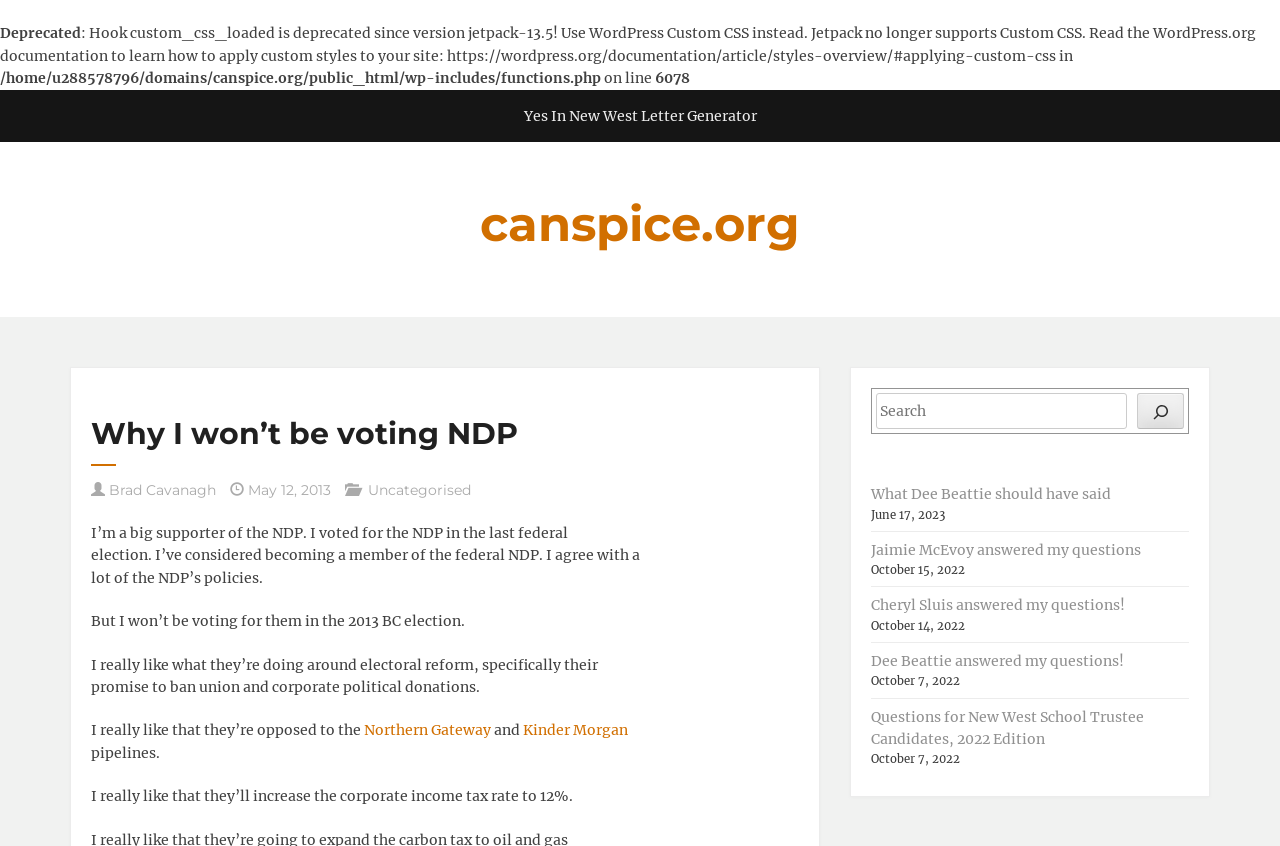Extract the bounding box coordinates for the described element: "Northern Gateway". The coordinates should be represented as four float numbers between 0 and 1: [left, top, right, bottom].

[0.284, 0.853, 0.384, 0.874]